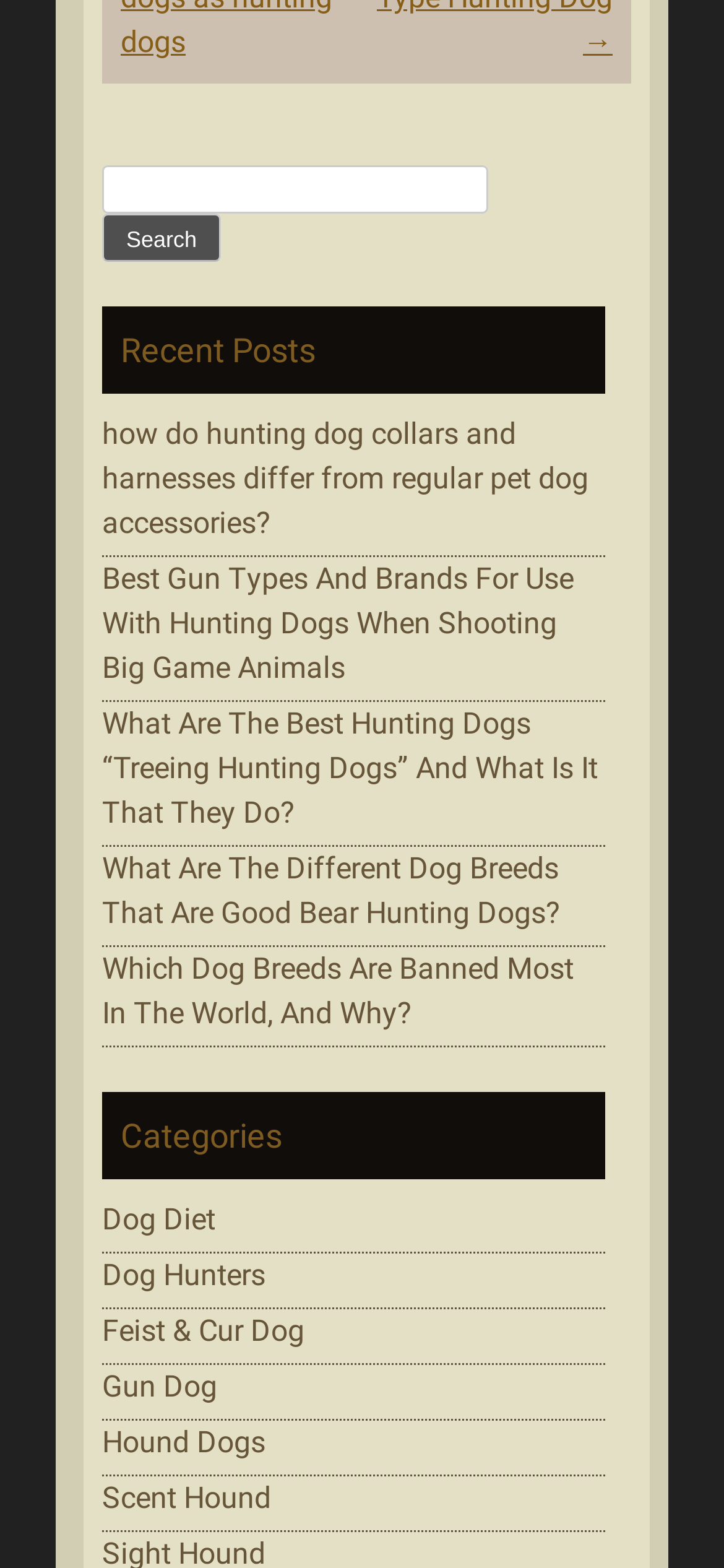Provide a short, one-word or phrase answer to the question below:
How many categories are listed on the webpage?

5